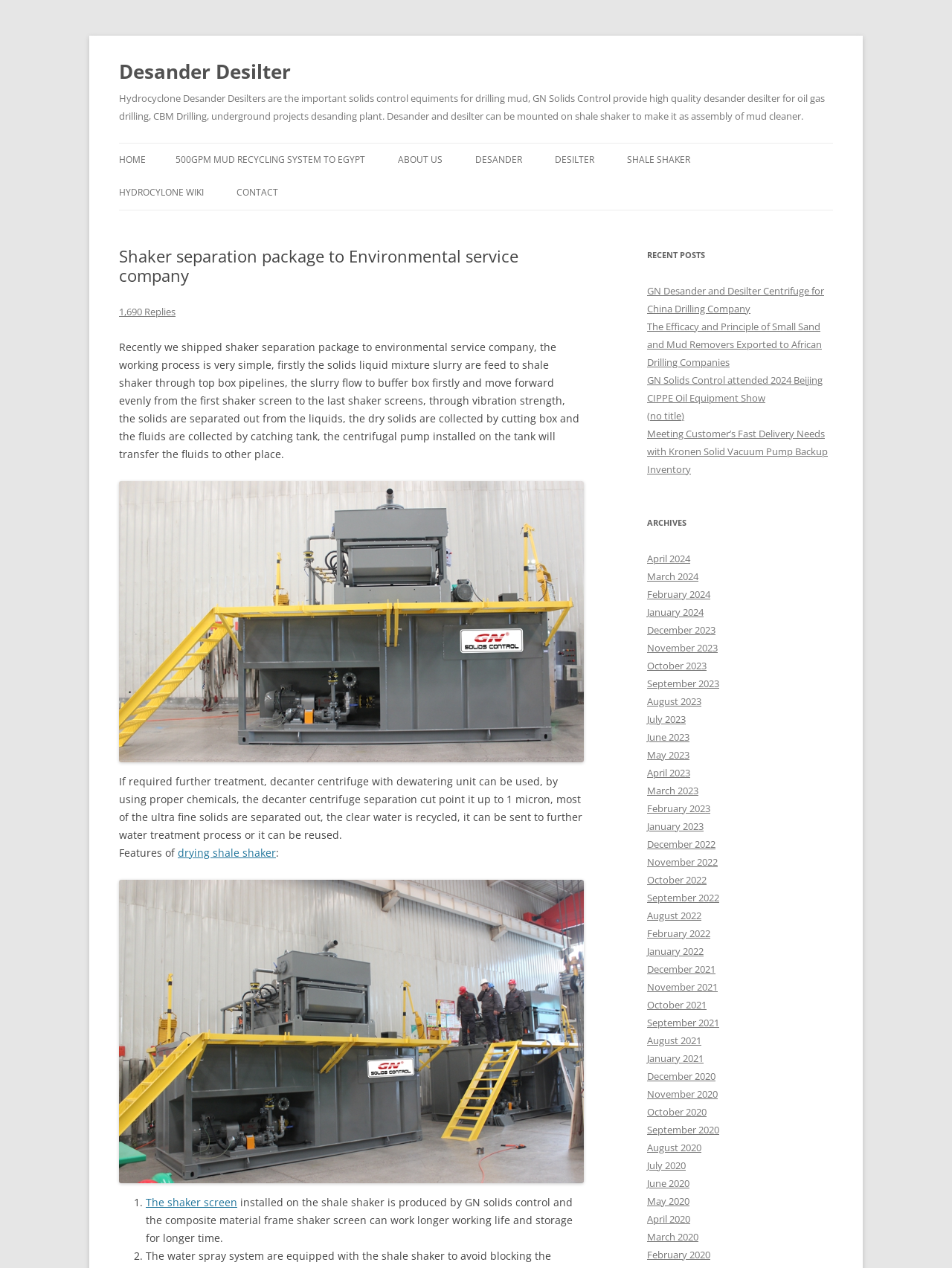What is the feature of the shaker screen?
Based on the visual content, answer with a single word or a brief phrase.

Longer working life